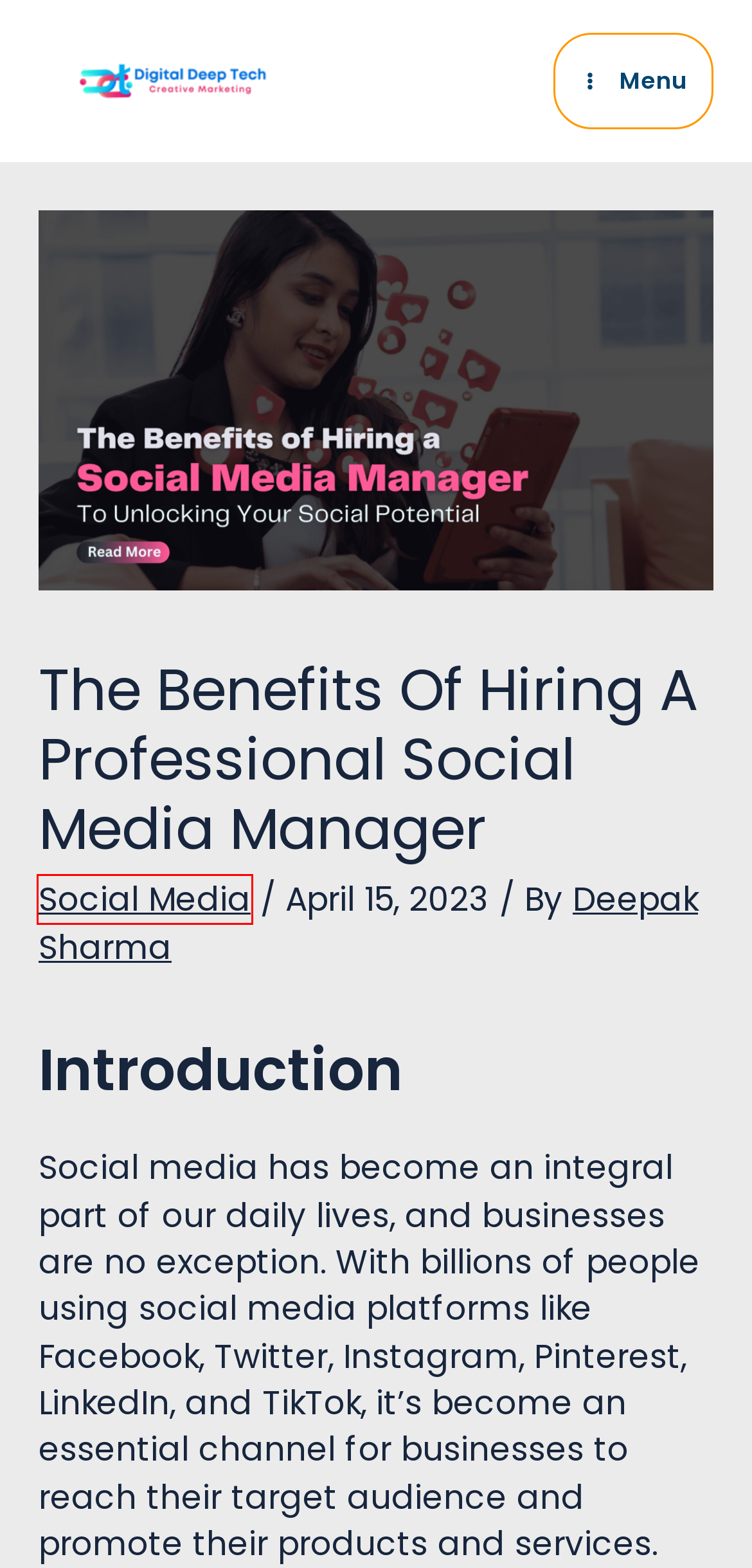You have a screenshot of a webpage with a red bounding box around an element. Choose the best matching webpage description that would appear after clicking the highlighted element. Here are the candidates:
A. Portfolio - Digital Deep Tech
B. Write to Win leads: Content Creation for Small Businesses
C. Real Estate SEO Services - Digital Deep Tech
D. Why Link Building is Crucial for Your SEO Success: A Comprehensive Overview - Digital Deep Tech
E. SEO Tips for Travel Agency Success: Dominate Online Searches
F. Social Media - Digital Deep Tech
G. Dental SEO Services - Digital Deep Tech
H. Why Small Business Owners Have a Tight Budget for Digital Marketing Services

F